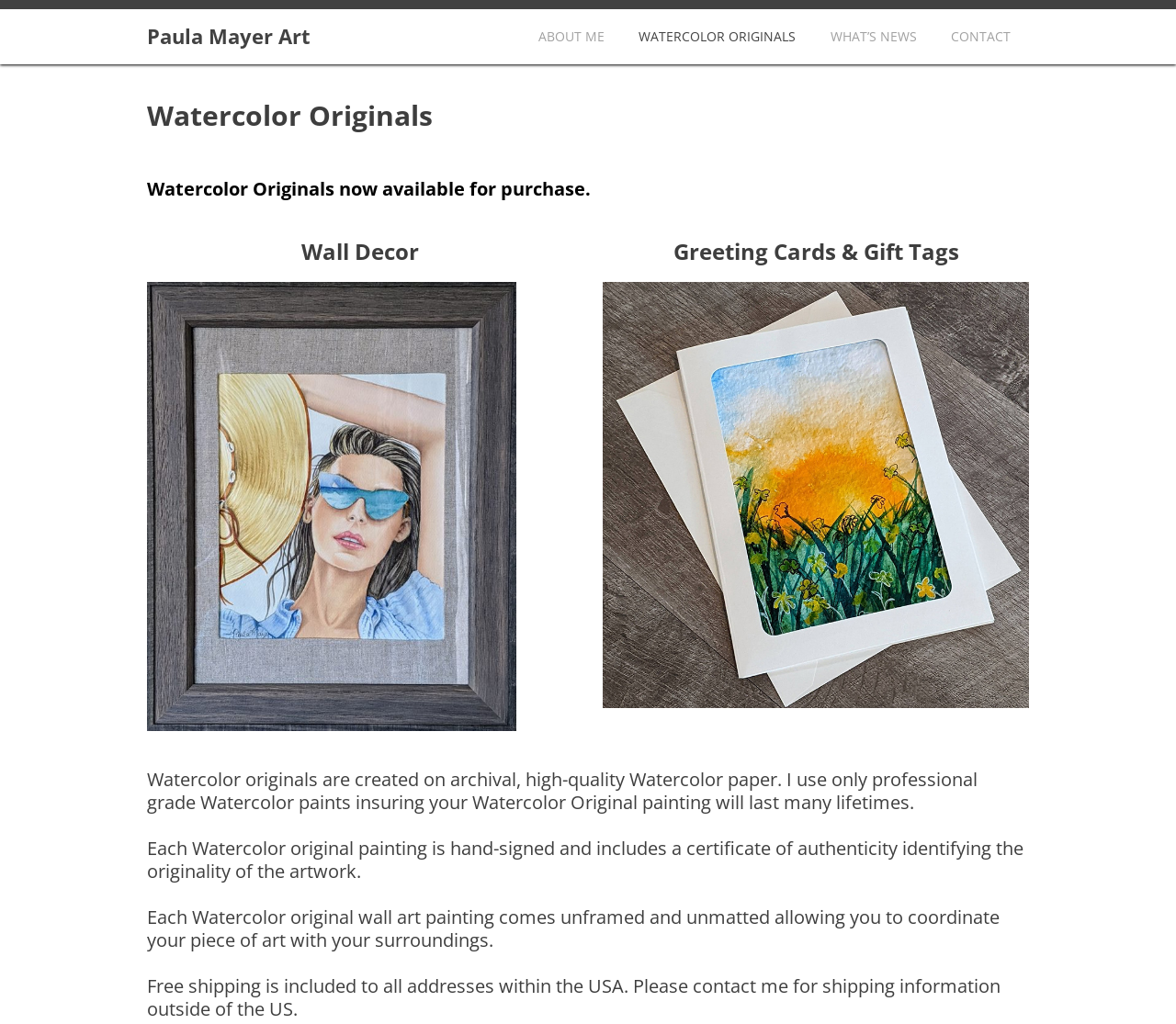Can you find the bounding box coordinates for the element to click on to achieve the instruction: "view The Ocean Is My Solace Watercolor Painting"?

[0.125, 0.715, 0.439, 0.735]